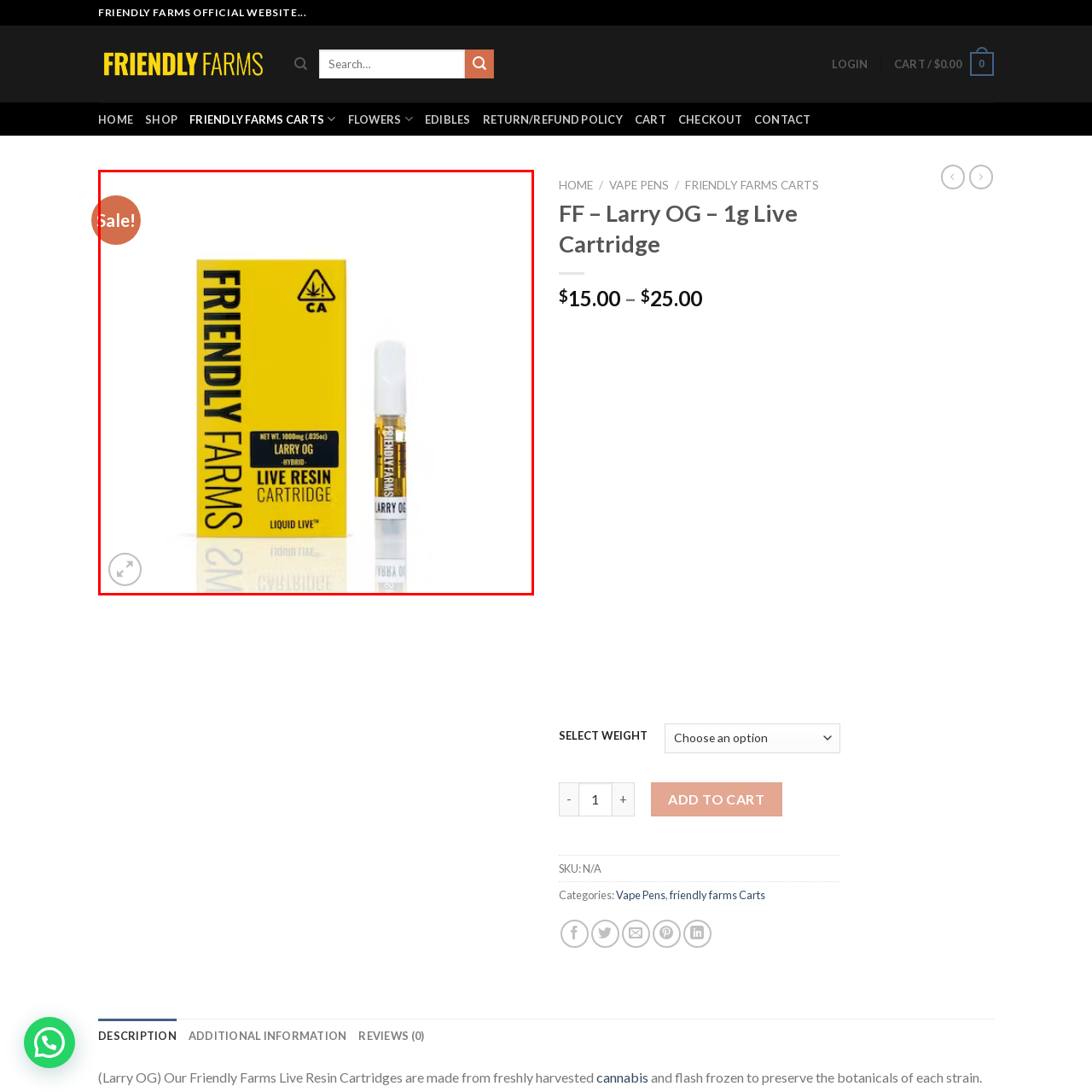Offer an in-depth description of the image encased within the red bounding lines.

The image showcases a vibrant yellow packaging for a "Larry OG" live resin cartridge from Friendly Farms. Prominently displayed on the box is the product name "LARRY OG" along with the tagline “LIVE RESIN CARTRIDGE.” The packaging emphasizes its net weight of 1000 mg (0.035 oz) and is designated as a hybrid strain, appealing to both seasoned users and newcomers. Notably, a bright red "Sale!" tag is positioned in the upper left corner, highlighting a promotional offering. The cartridge itself is half-visible alongside the box, featuring a clear design that allows the user to see the liquid inside. The California symbol is also featured, indicating compliance with state regulations. This product is perfect for those looking for a high-quality cannabis experience.